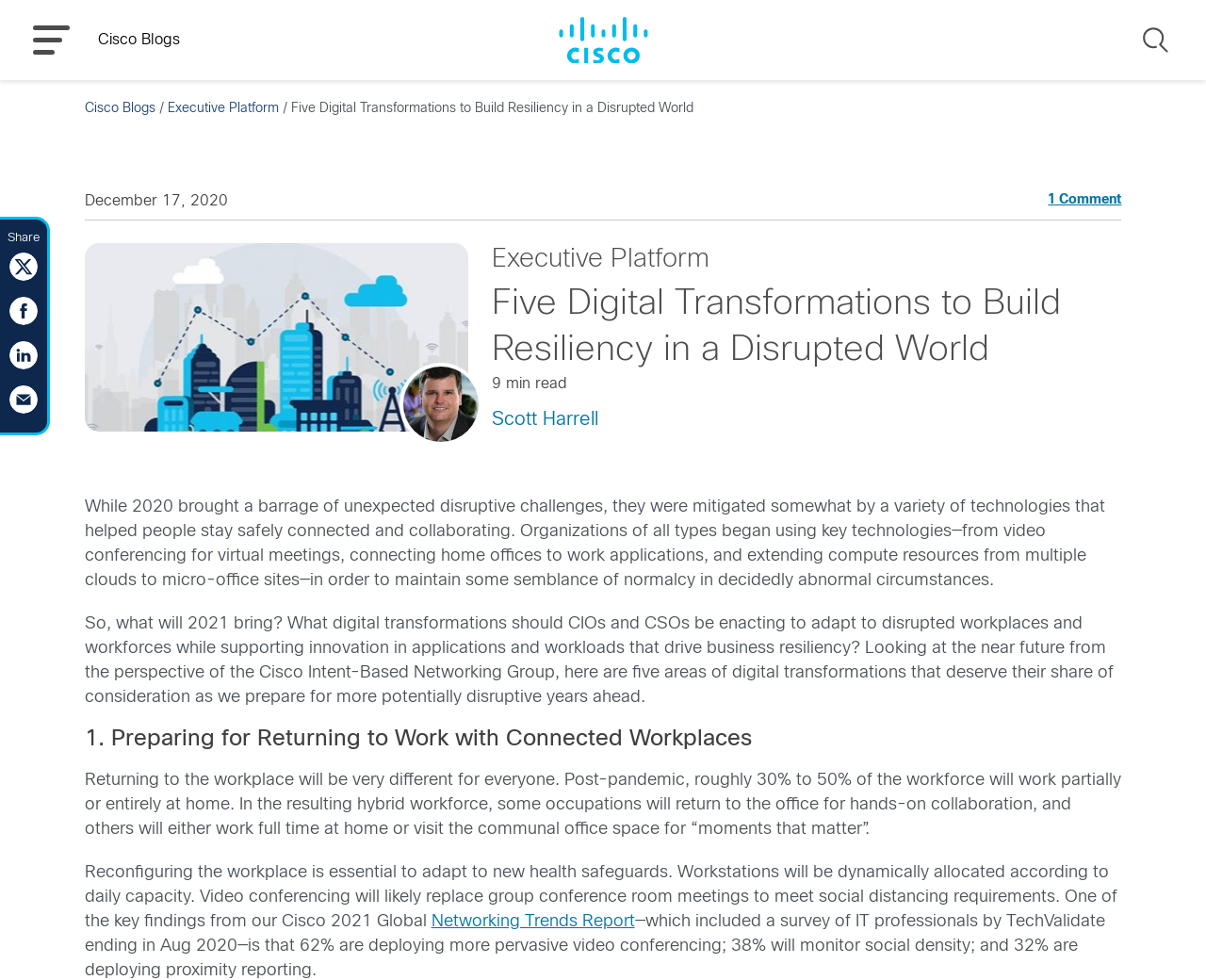Highlight the bounding box coordinates of the region I should click on to meet the following instruction: "Check out the Alumni Network".

None